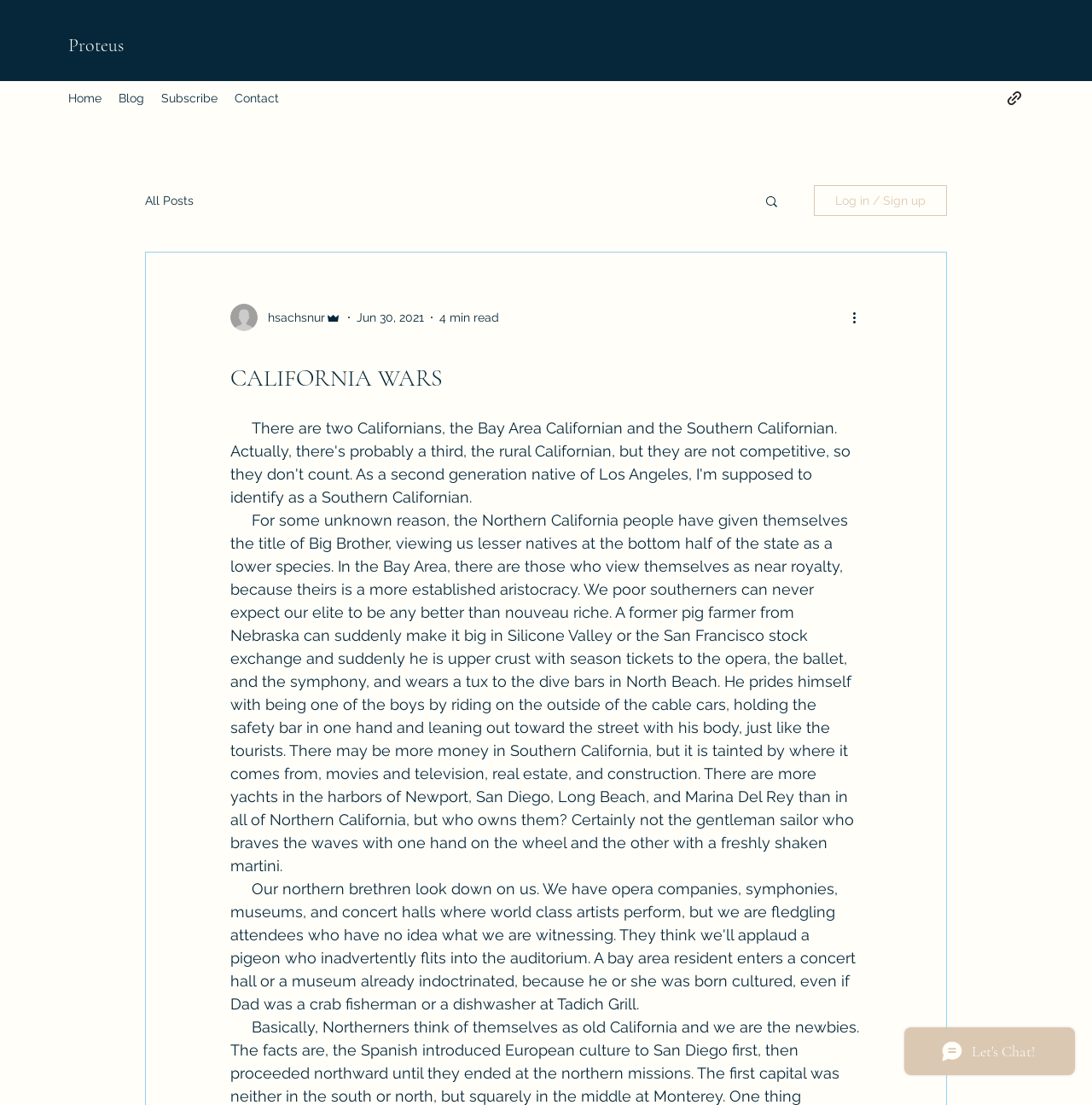Locate the bounding box coordinates of the item that should be clicked to fulfill the instruction: "Click on the 'Home' link".

[0.055, 0.077, 0.101, 0.1]